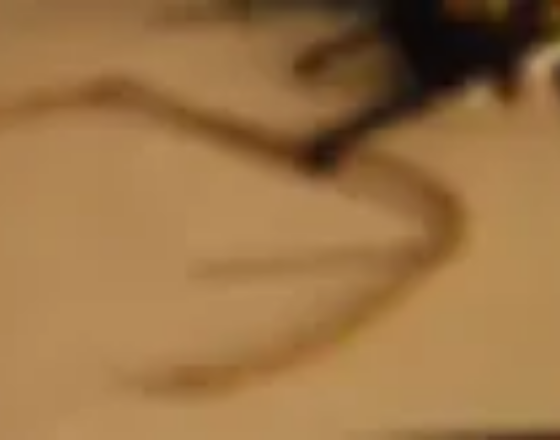What type of project is the setting designed for?
Answer the question in as much detail as possible.

The setting is clearly designed for a crafting or knitting project, as evidenced by the presence of yarn and the attention to detail necessary for creating intricate textiles, suggesting that the project requires precision and care.